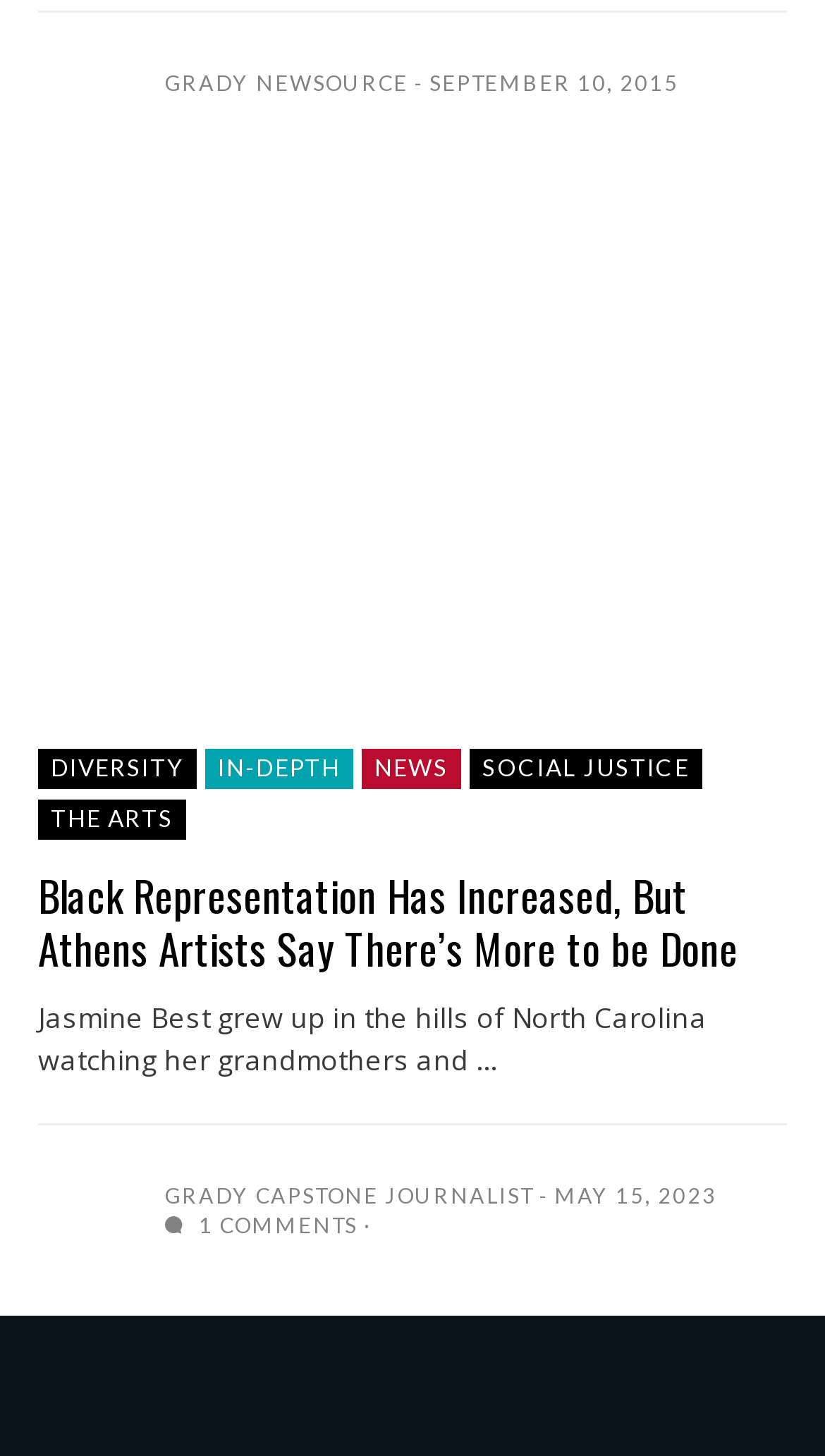Identify the bounding box coordinates of the element to click to follow this instruction: 'View the comments section'. Ensure the coordinates are four float values between 0 and 1, provided as [left, top, right, bottom].

[0.2, 0.832, 0.451, 0.849]